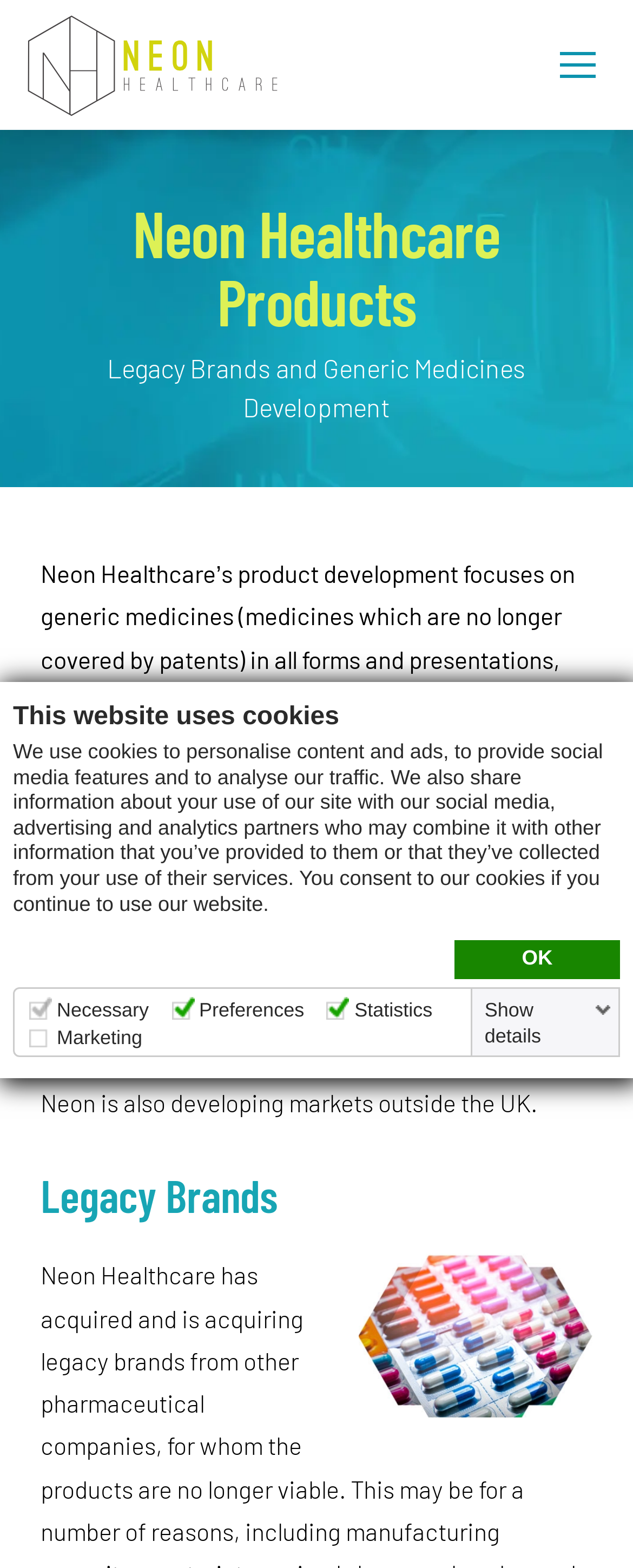What is the purpose of necessary cookies on the website?
Answer the question in a detailed and comprehensive manner.

Based on the cookie settings section on the webpage, necessary cookies help make a website usable by enabling basic functions like page navigation and access to secure areas of the website. The website cannot function properly without these cookies.